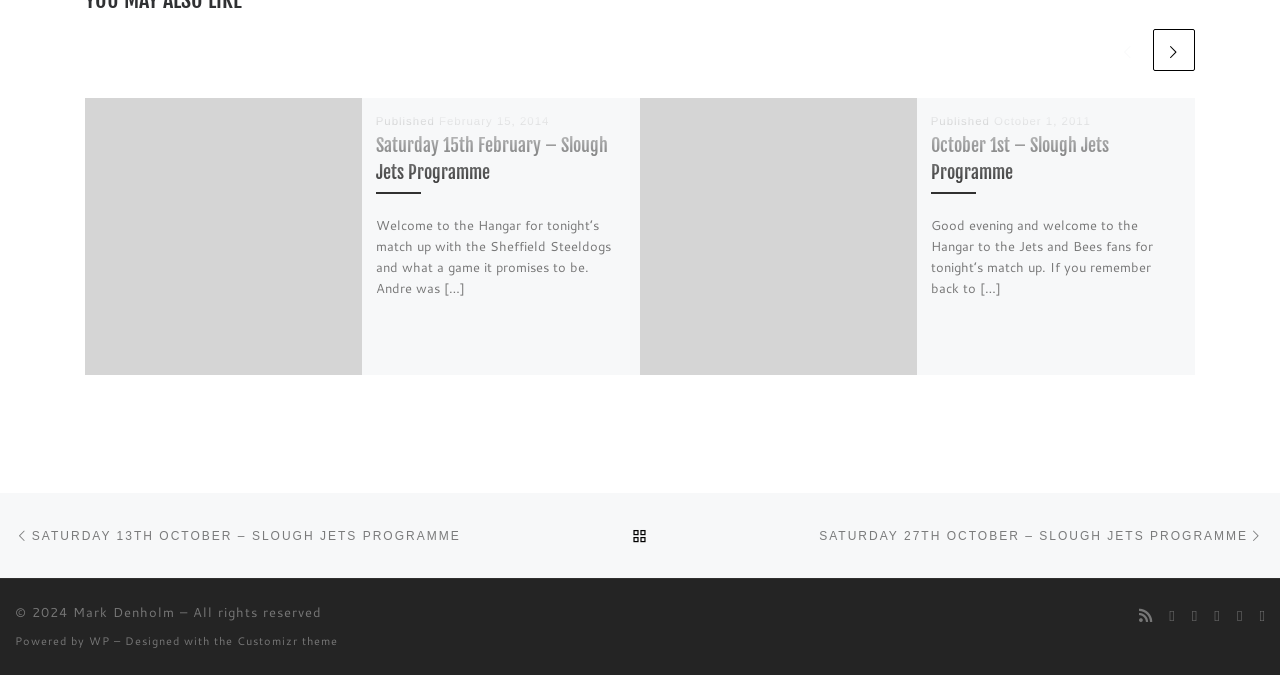Identify the bounding box coordinates of the element to click to follow this instruction: 'Follow me on Twitter'. Ensure the coordinates are four float values between 0 and 1, provided as [left, top, right, bottom].

[0.878, 0.895, 0.89, 0.93]